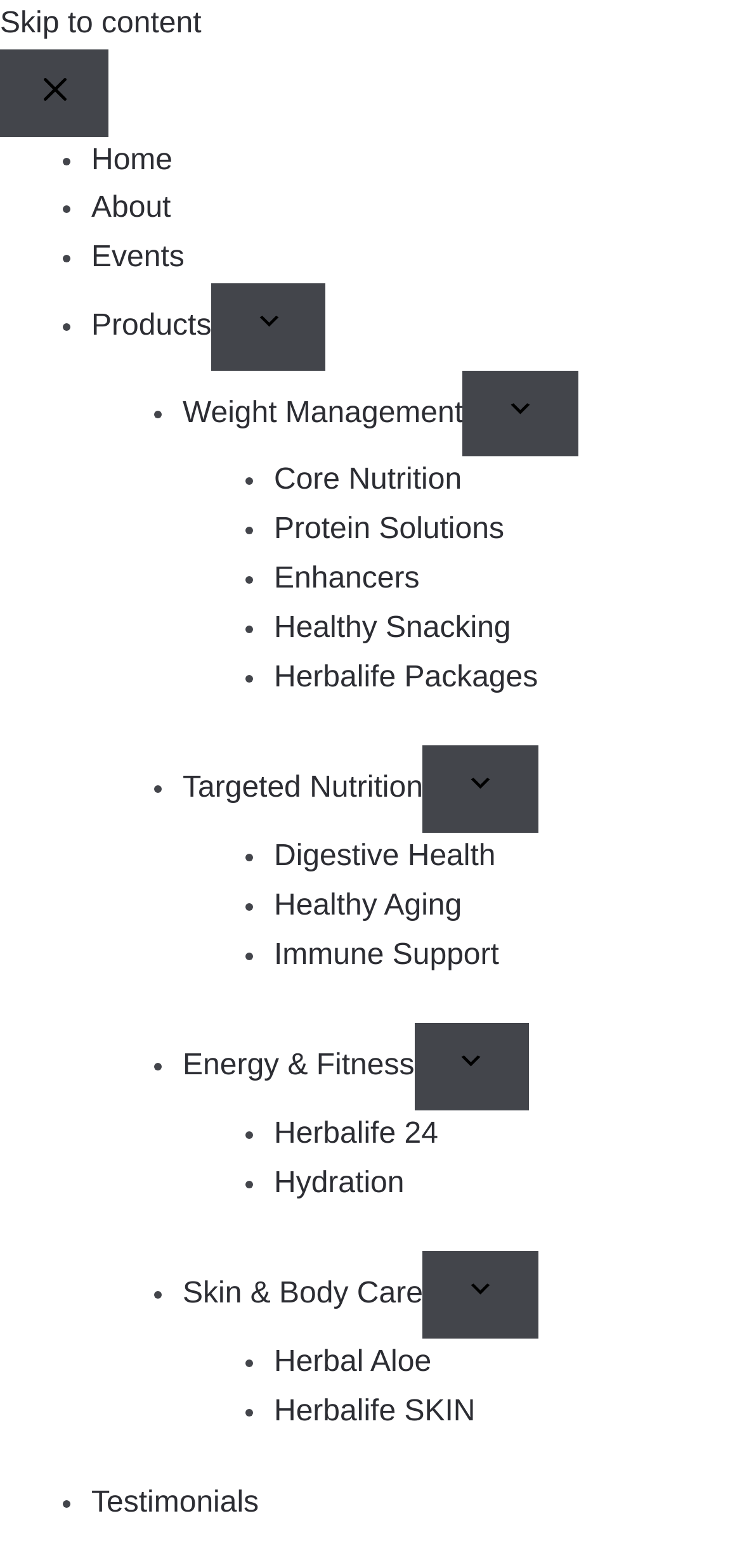Determine the bounding box coordinates of the element that should be clicked to execute the following command: "Open the menu".

[0.894, 0.032, 0.94, 0.053]